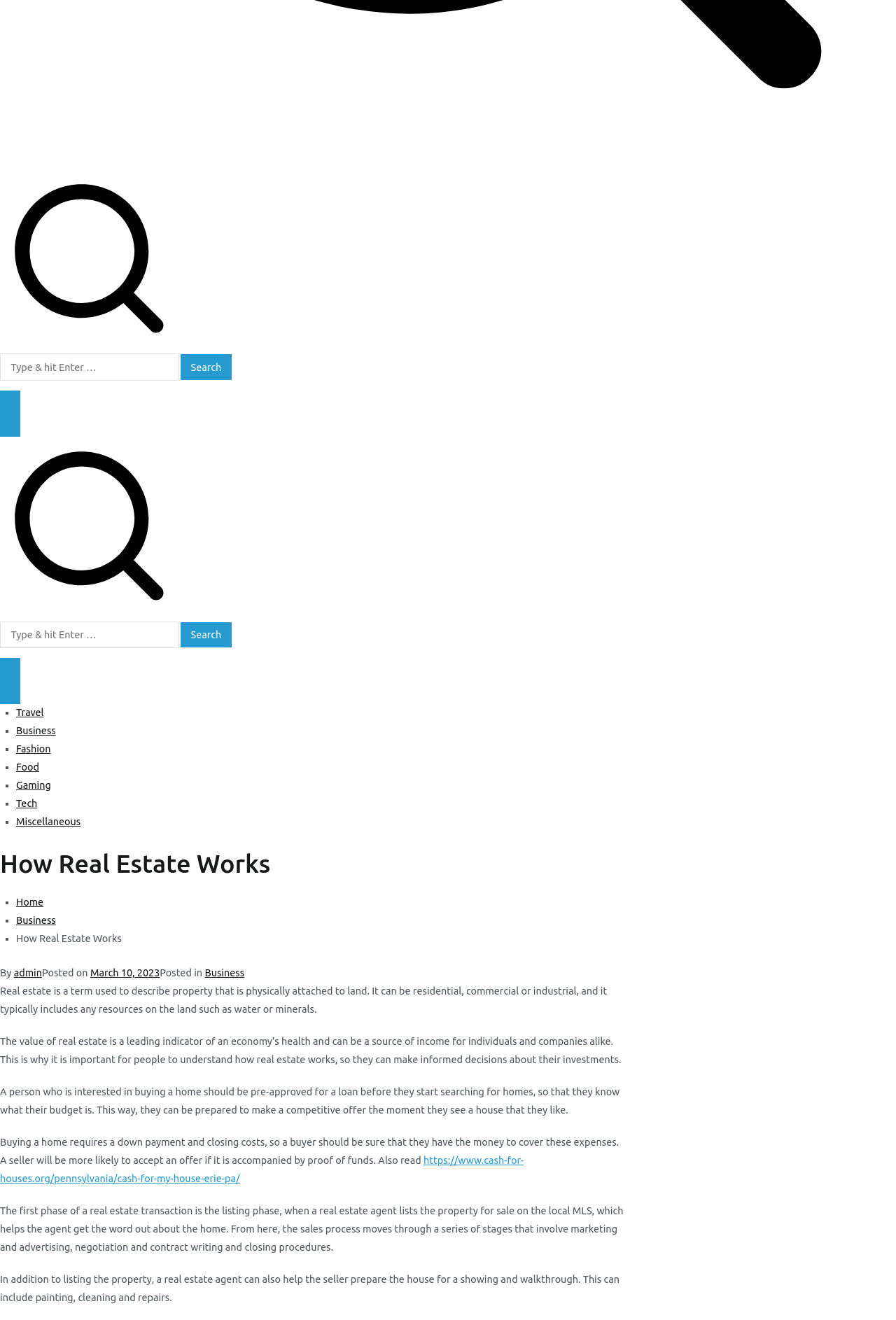Find the bounding box coordinates of the clickable area required to complete the following action: "Read the article about How Real Estate Works".

[0.0, 0.642, 1.0, 0.667]